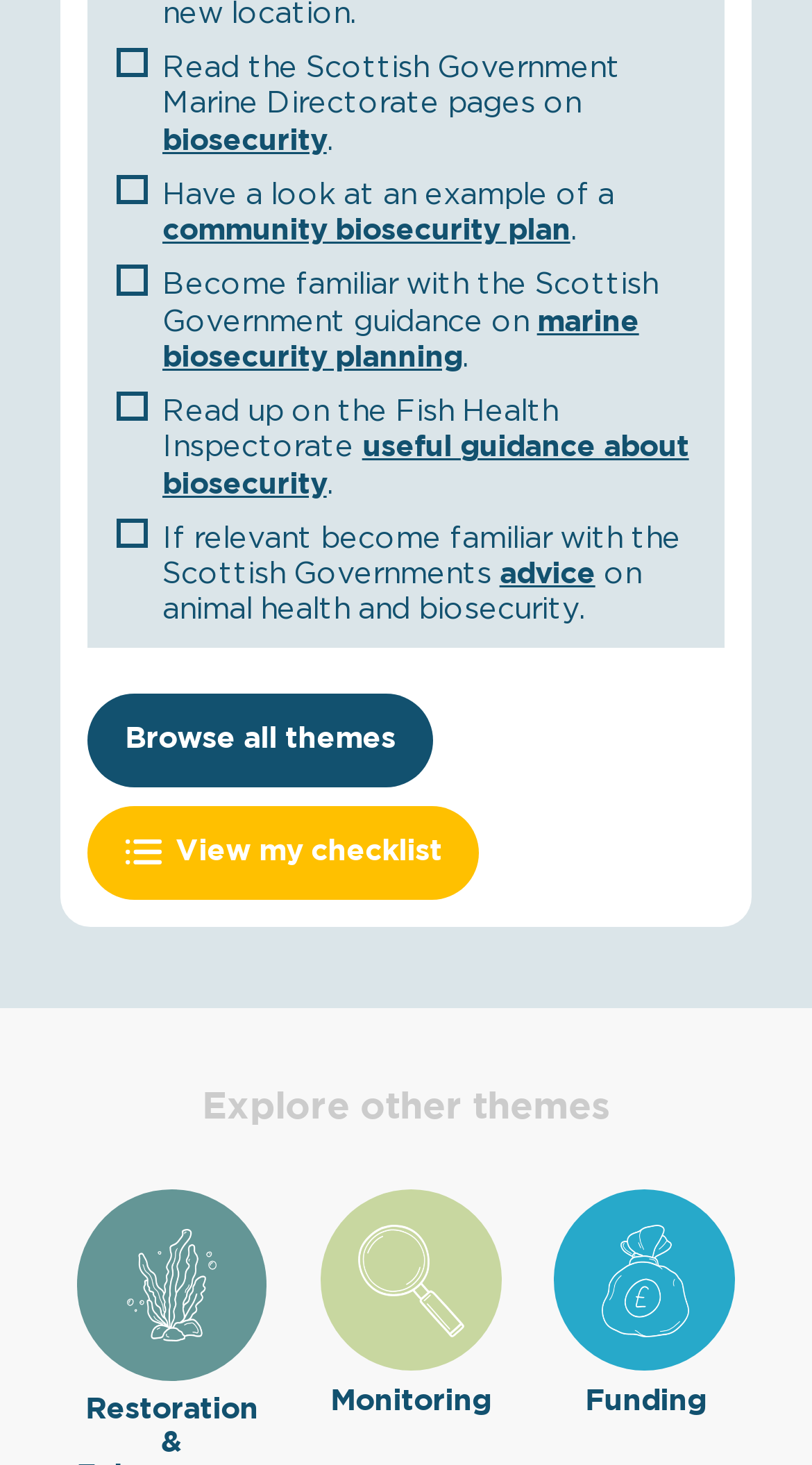Determine the bounding box coordinates for the UI element with the following description: "View my checklist". The coordinates should be four float numbers between 0 and 1, represented as [left, top, right, bottom].

[0.108, 0.55, 0.591, 0.614]